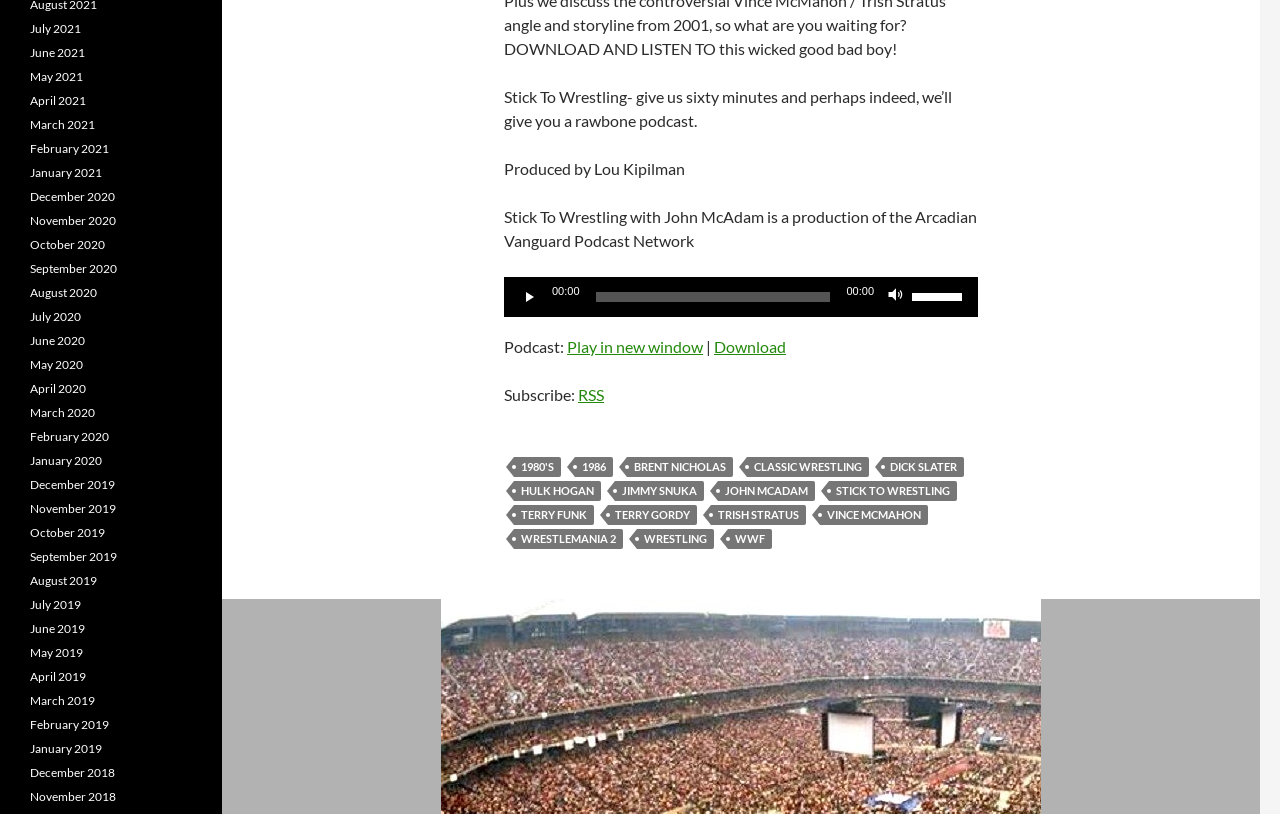Determine the bounding box coordinates of the section I need to click to execute the following instruction: "Play the audio". Provide the coordinates as four float numbers between 0 and 1, i.e., [left, top, right, bottom].

[0.406, 0.353, 0.422, 0.377]